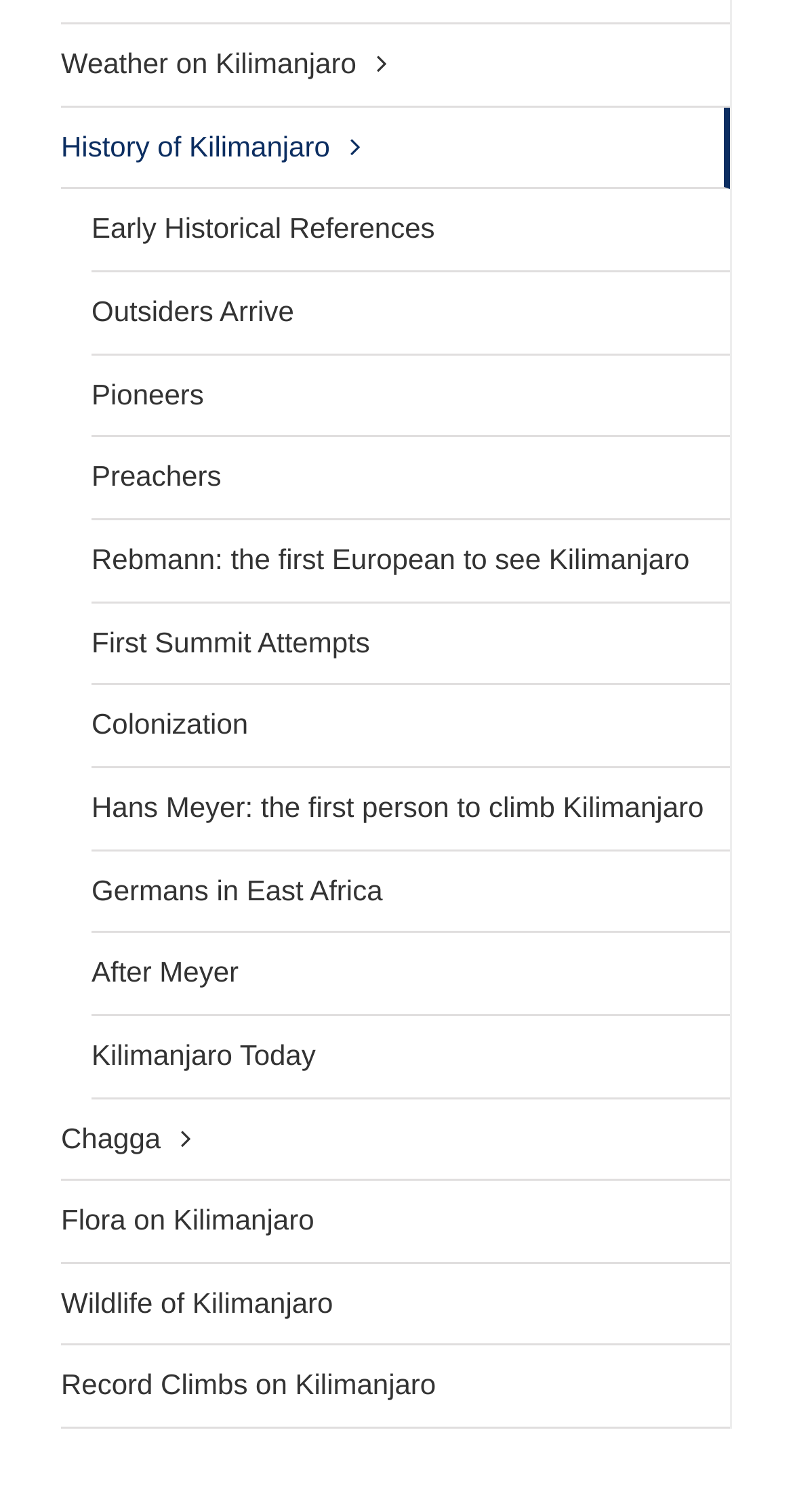Please determine the bounding box coordinates of the element to click in order to execute the following instruction: "Read about the history of Kilimanjaro". The coordinates should be four float numbers between 0 and 1, specified as [left, top, right, bottom].

[0.077, 0.071, 0.921, 0.125]